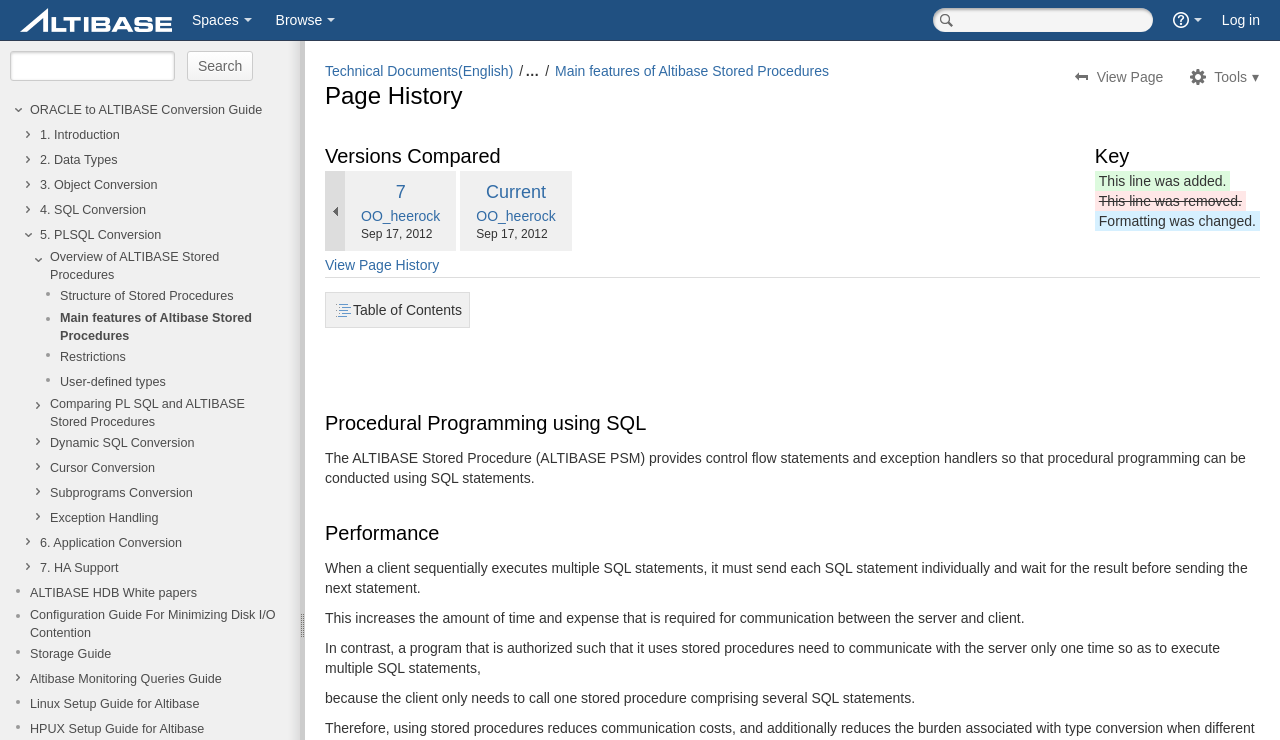Determine the bounding box coordinates of the area to click in order to meet this instruction: "Go to ALTIBASE HDB White papers".

[0.023, 0.79, 0.154, 0.815]